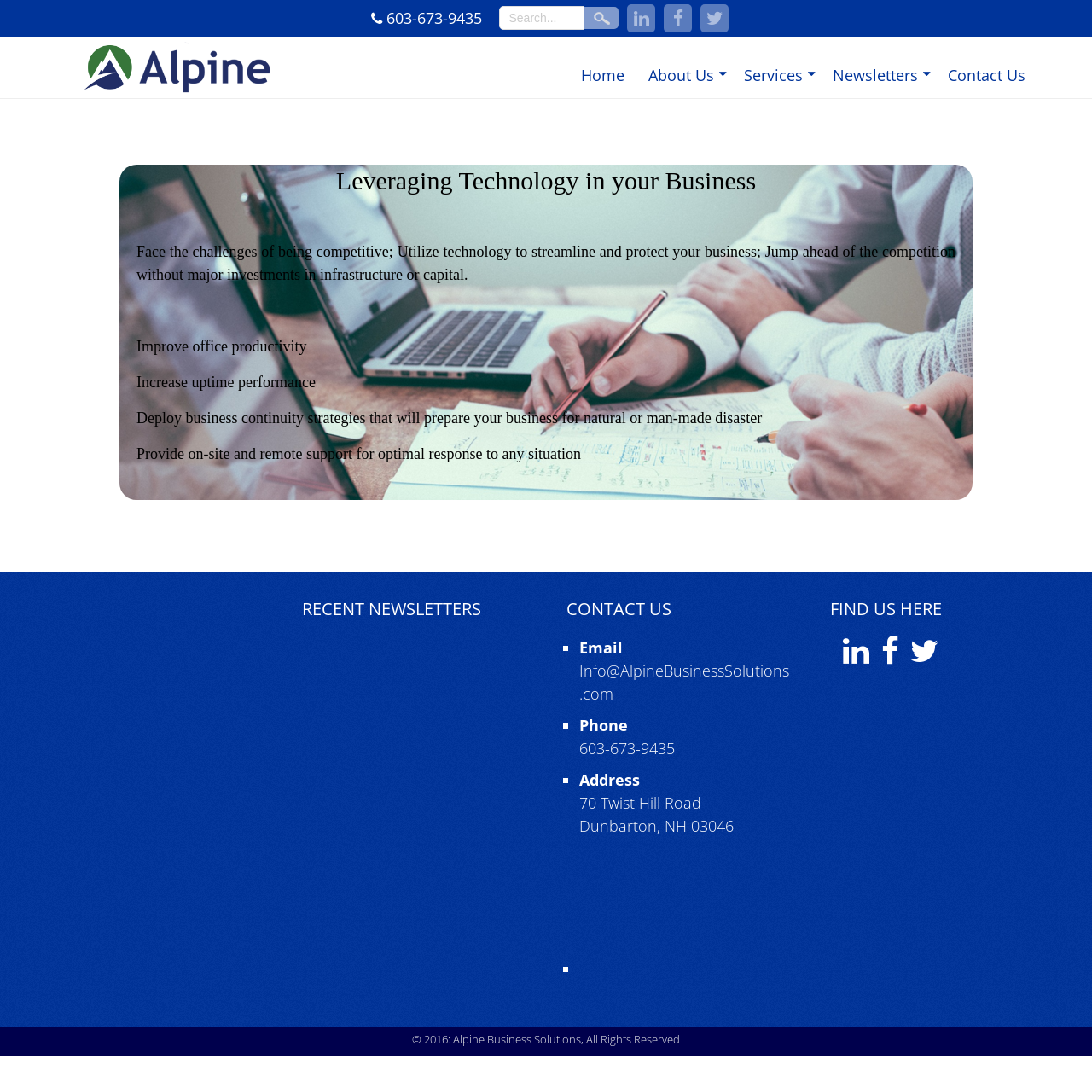Locate the bounding box coordinates of the element that should be clicked to fulfill the instruction: "Email us".

[0.53, 0.605, 0.722, 0.644]